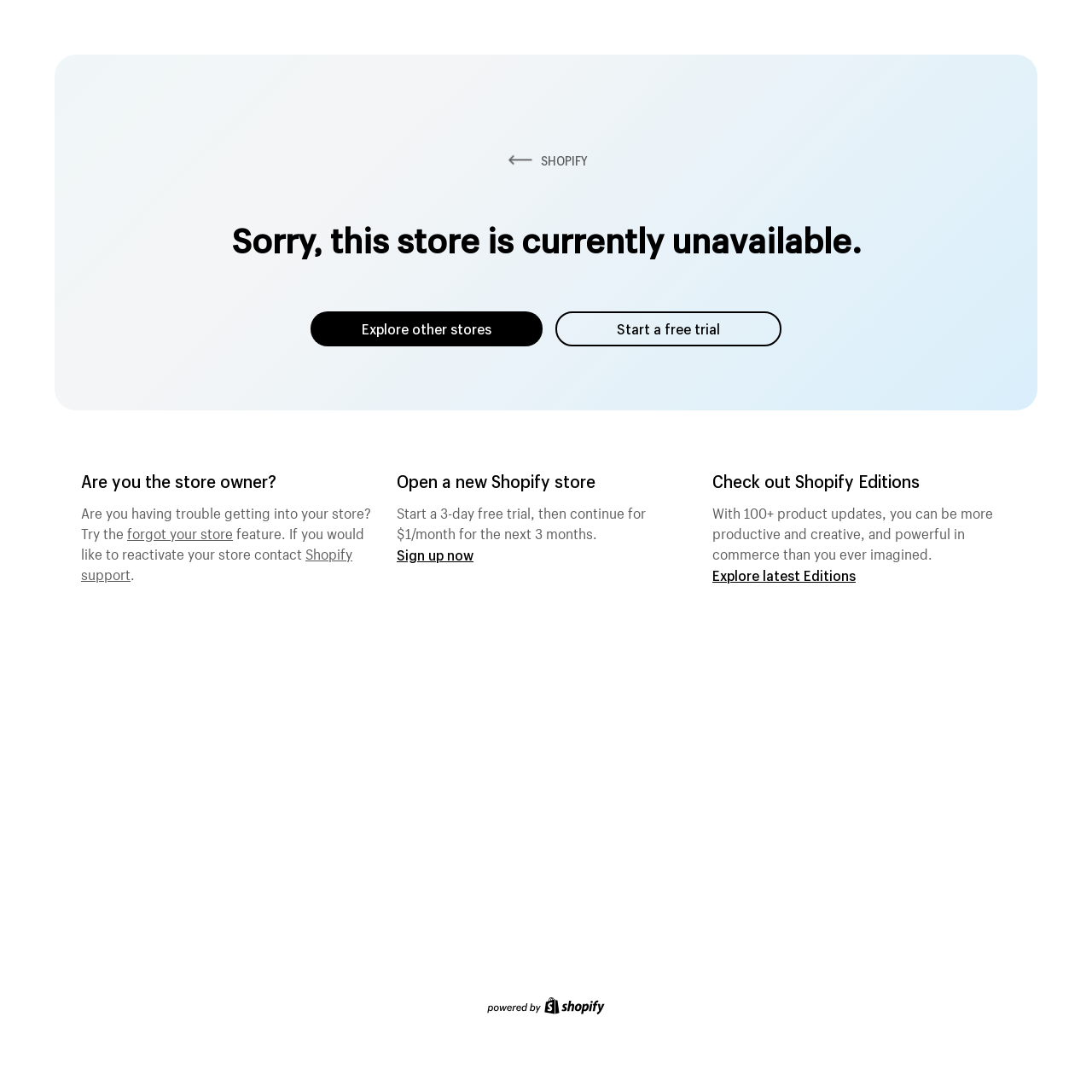From the webpage screenshot, identify the region described by Follow us on linkedin. Provide the bounding box coordinates as (top-left x, top-left y, bottom-right x, bottom-right y), with each value being a floating point number between 0 and 1.

None